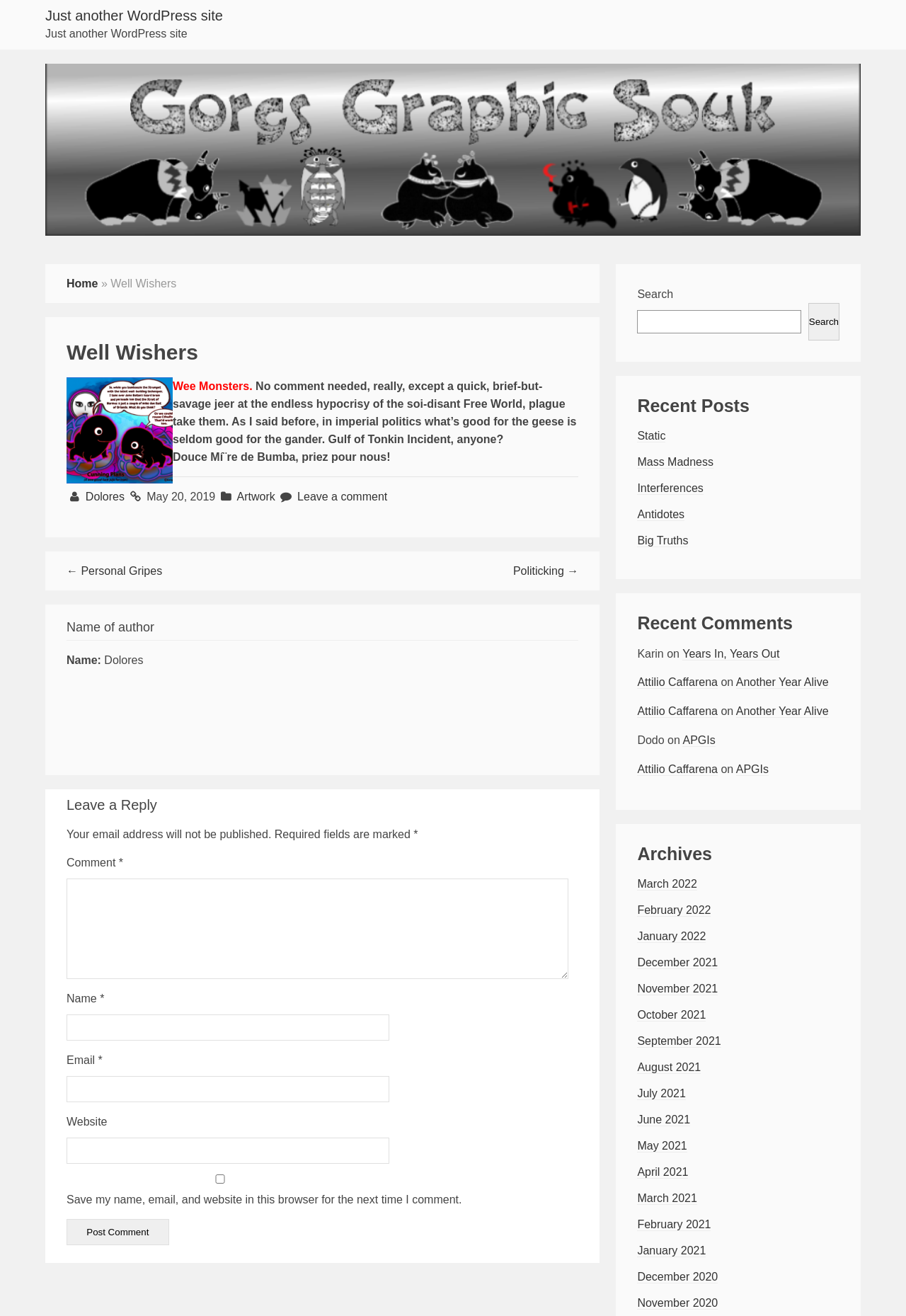Find the bounding box coordinates for the UI element whose description is: "parent_node: Website name="url"". The coordinates should be four float numbers between 0 and 1, in the format [left, top, right, bottom].

[0.073, 0.864, 0.43, 0.884]